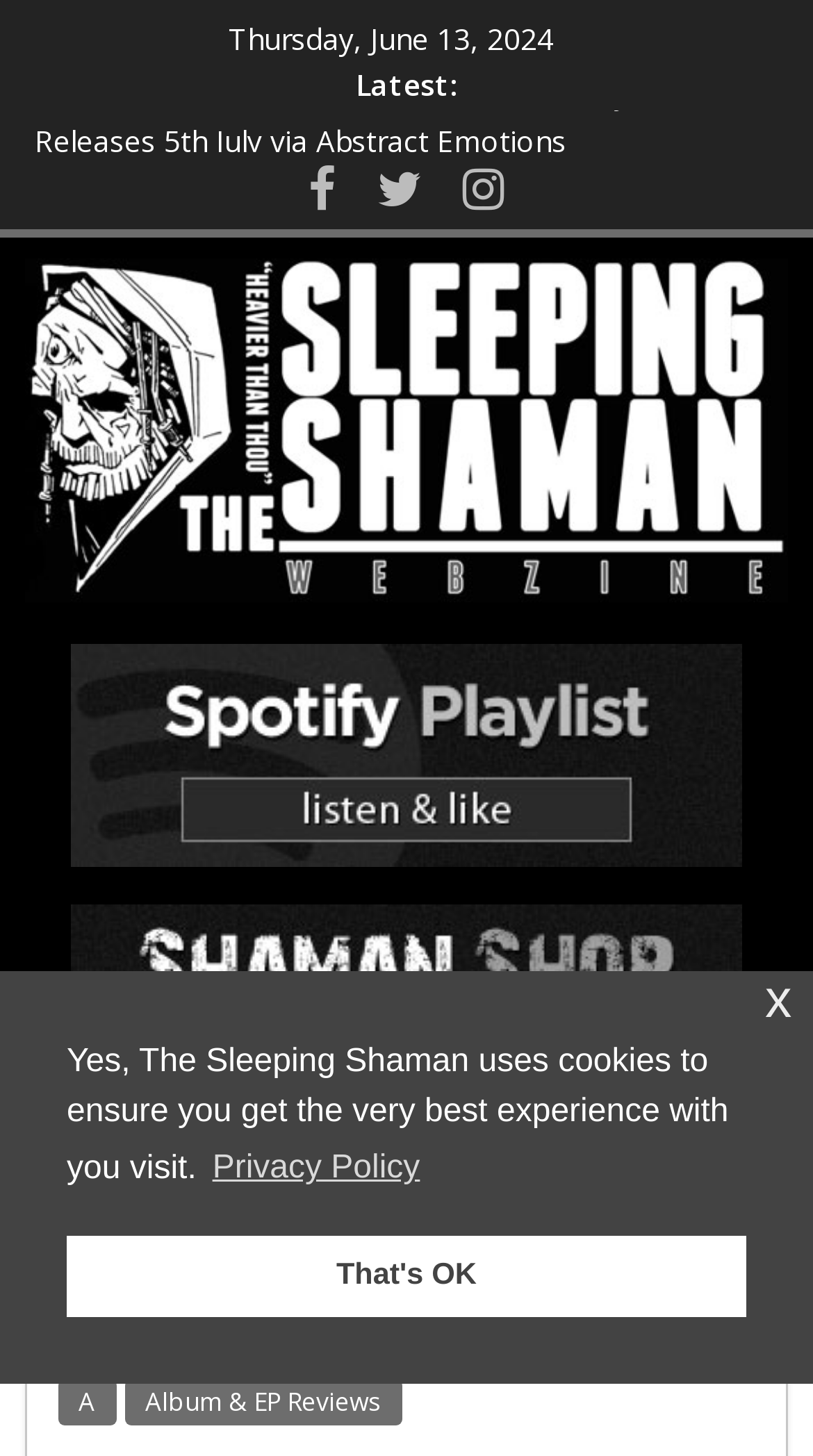How many links are there in the main section?
Carefully analyze the image and provide a detailed answer to the question.

The main section of the webpage contains links to various articles, and by counting them, I found that there are 6 links in total.